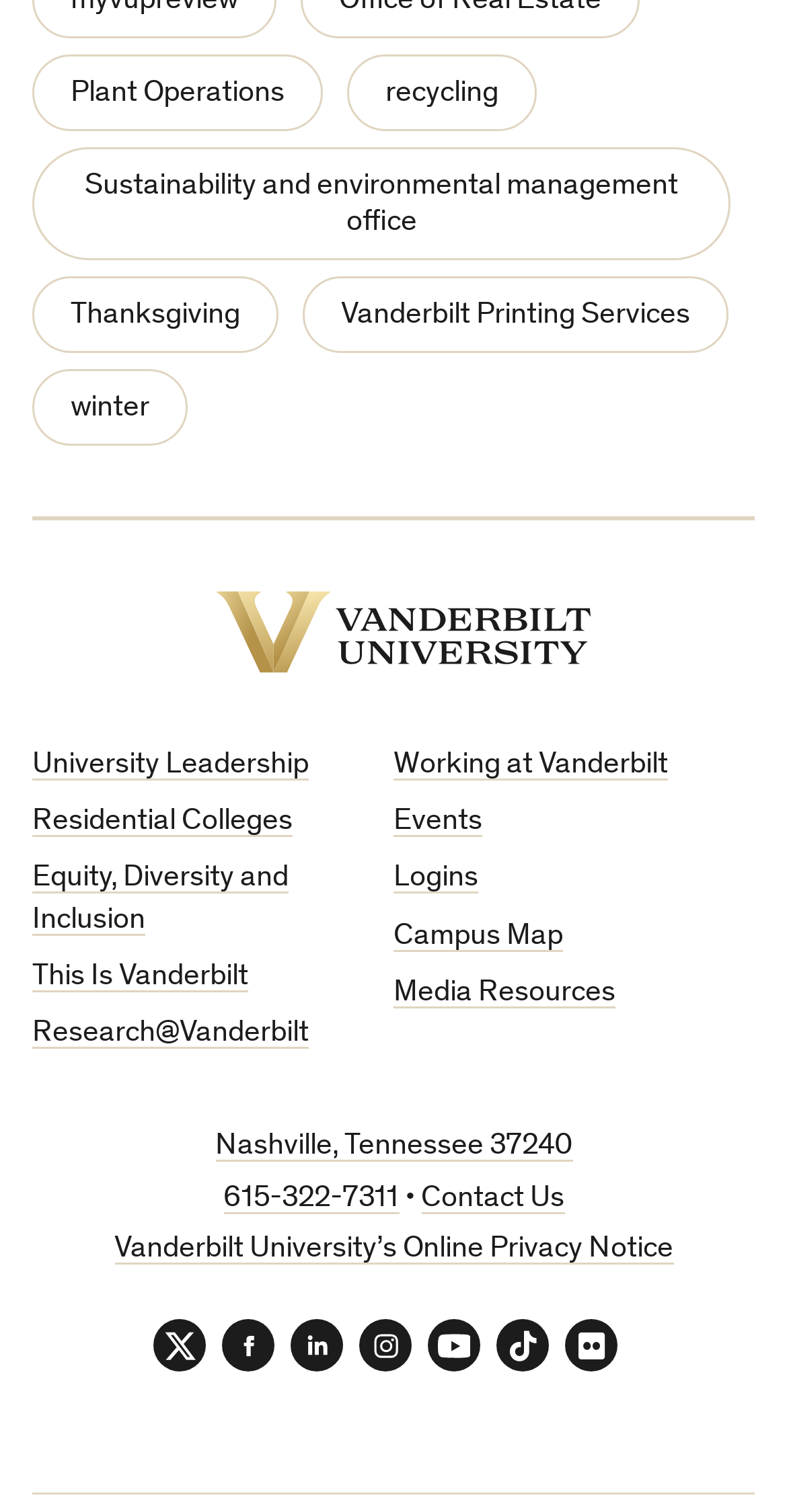Pinpoint the bounding box coordinates of the clickable element needed to complete the instruction: "Click the 'General' category link". The coordinates should be provided as four float numbers between 0 and 1: [left, top, right, bottom].

None